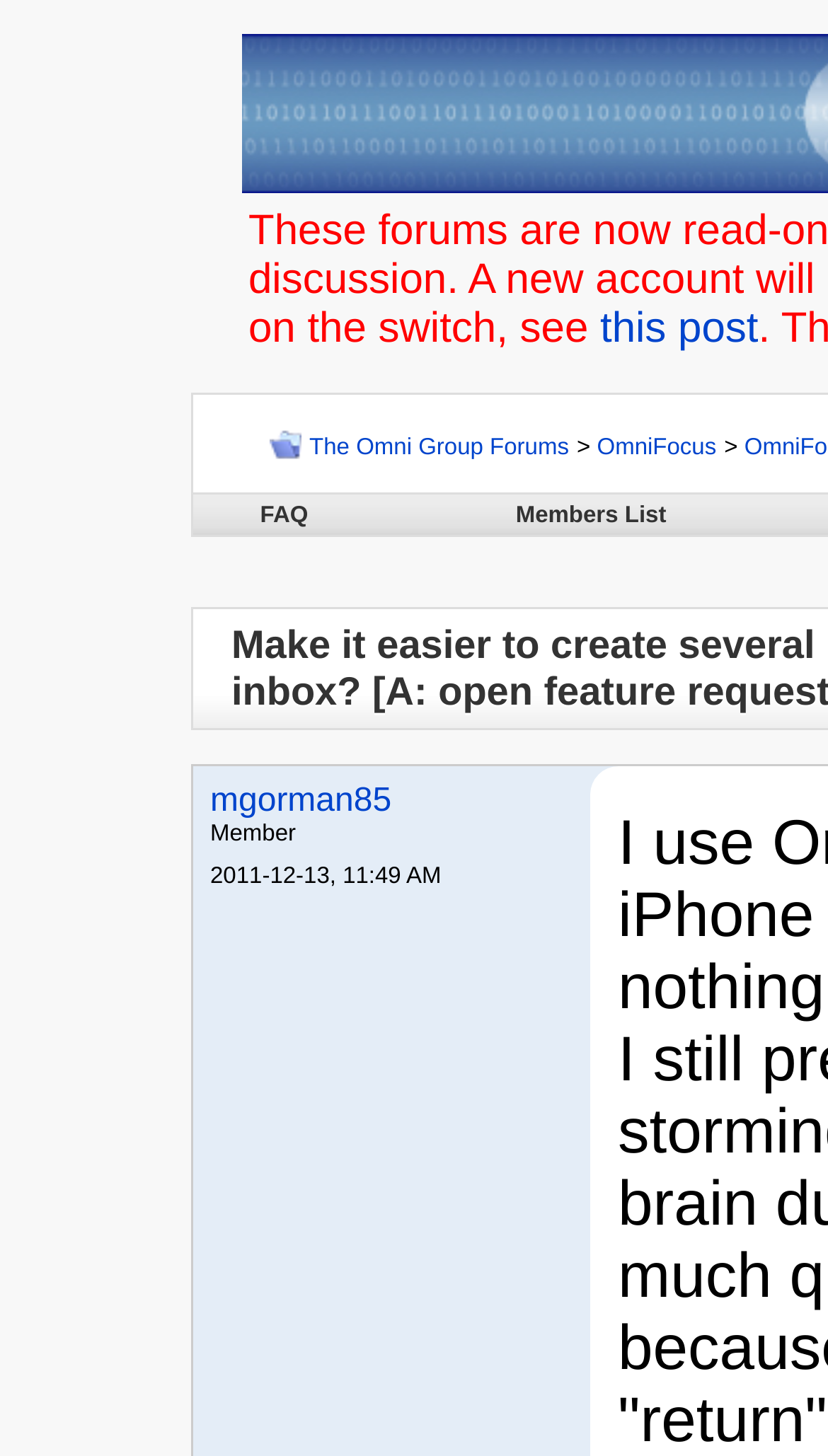What is the name of the forum?
Examine the image closely and answer the question with as much detail as possible.

I determined the answer by looking at the link with the text 'The Omni Group Forums' which is located in the top navigation bar of the webpage.